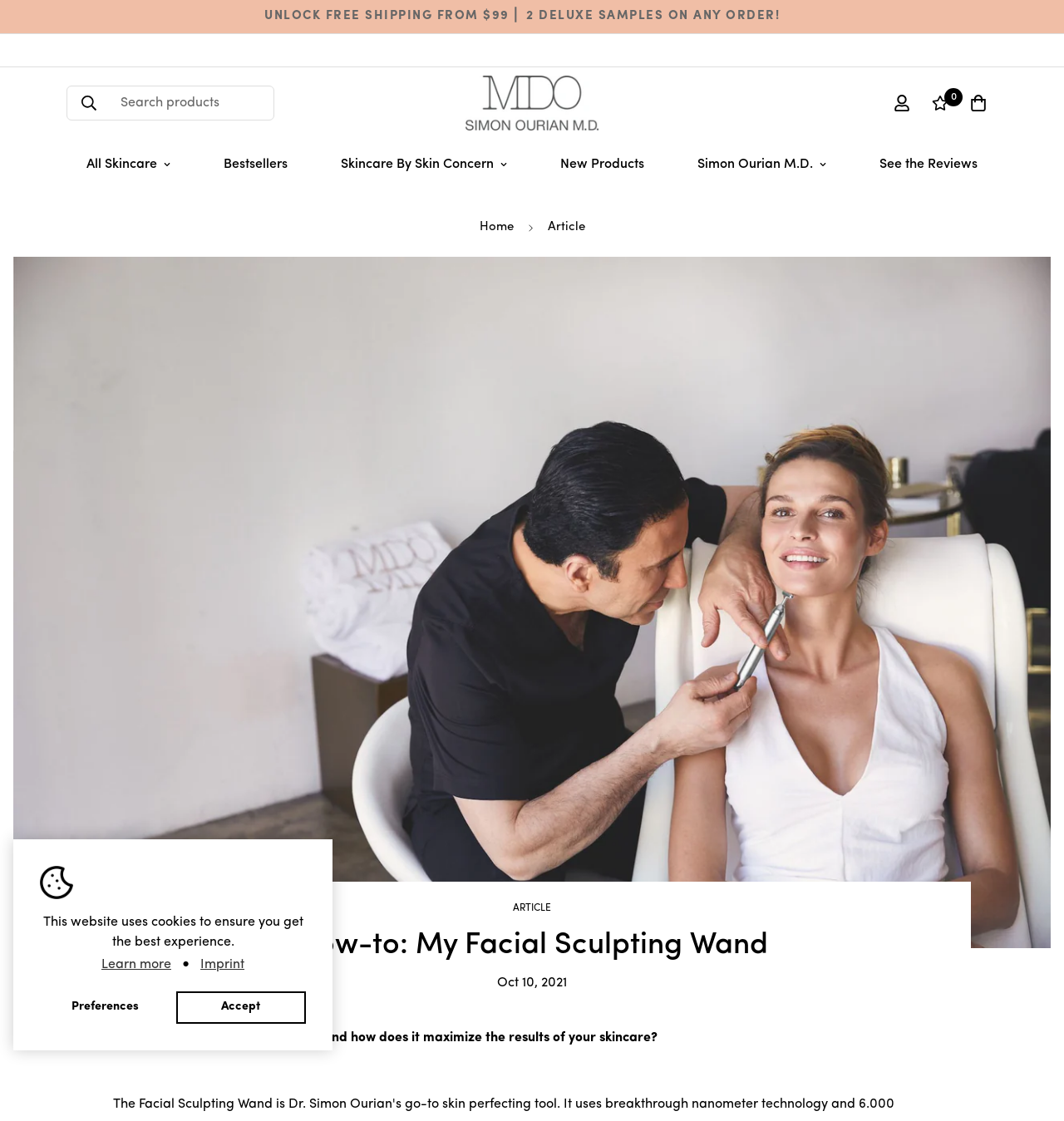Please provide a brief answer to the following inquiry using a single word or phrase:
What is the name of the doctor featured on this website?

Dr. Simon Ourian